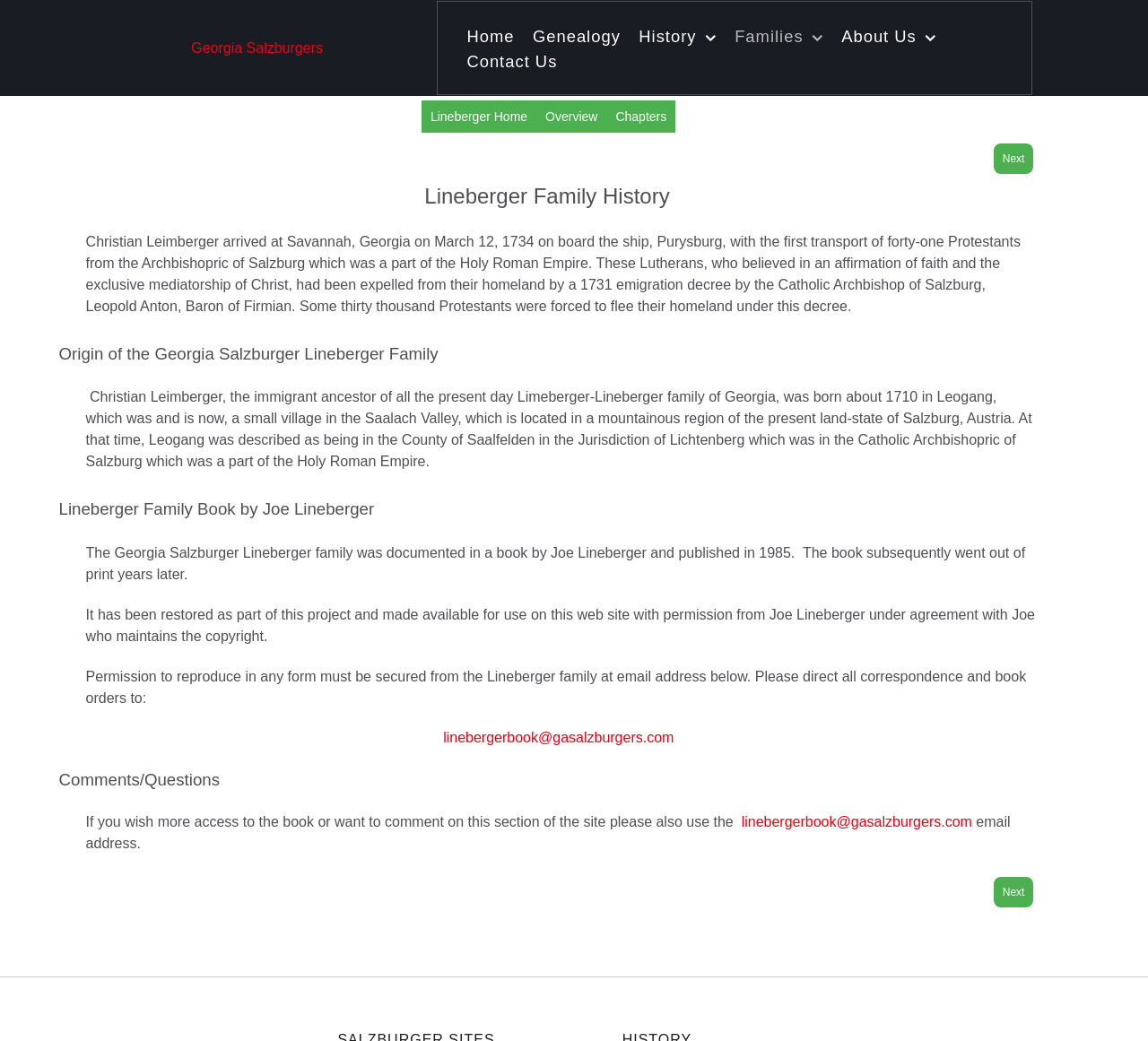Using a single word or phrase, answer the following question: 
Who wrote the book about the Georgia Salzburger Lineberger family?

Joe Lineberger